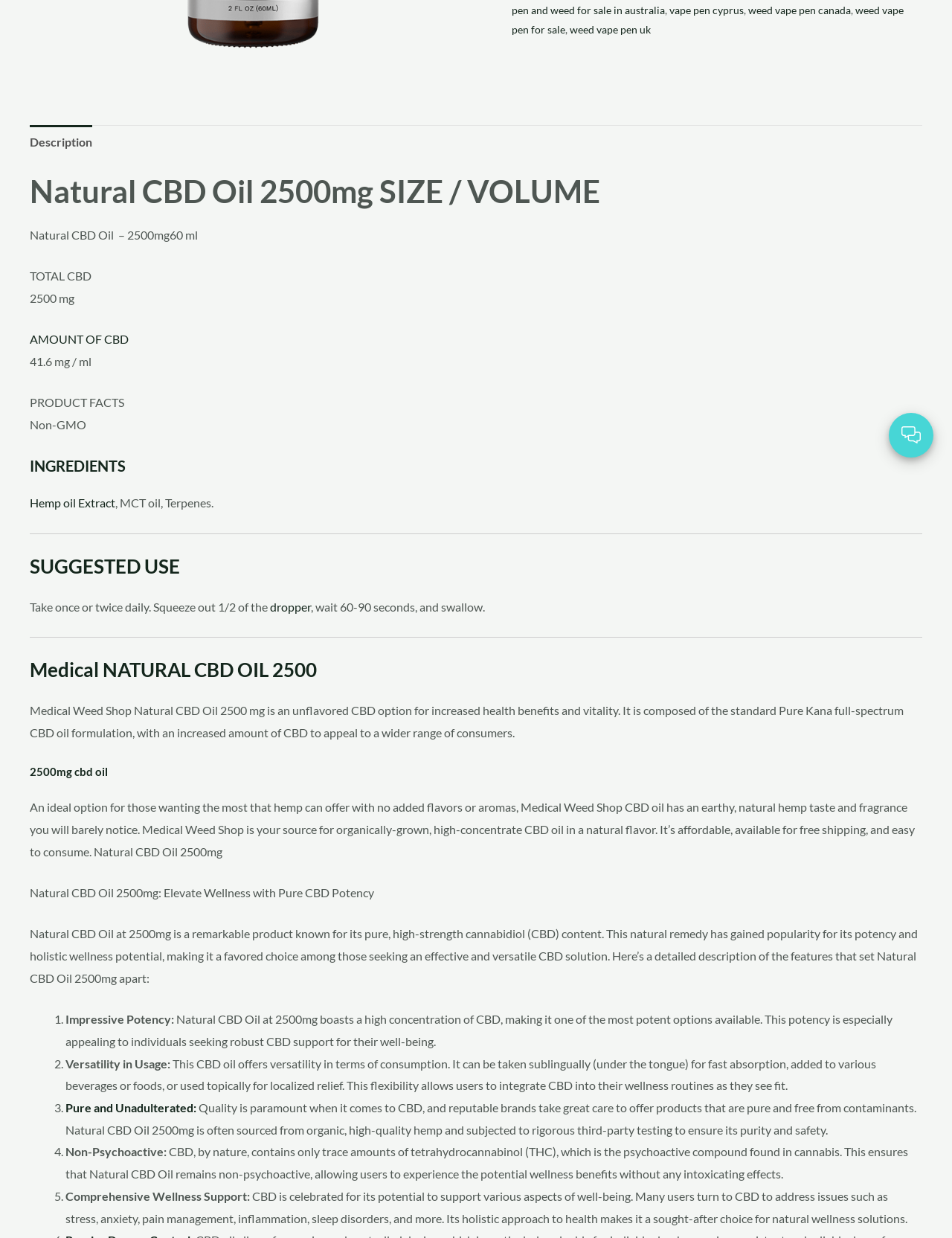Find the bounding box coordinates corresponding to the UI element with the description: "dropper". The coordinates should be formatted as [left, top, right, bottom], with values as floats between 0 and 1.

[0.281, 0.484, 0.327, 0.496]